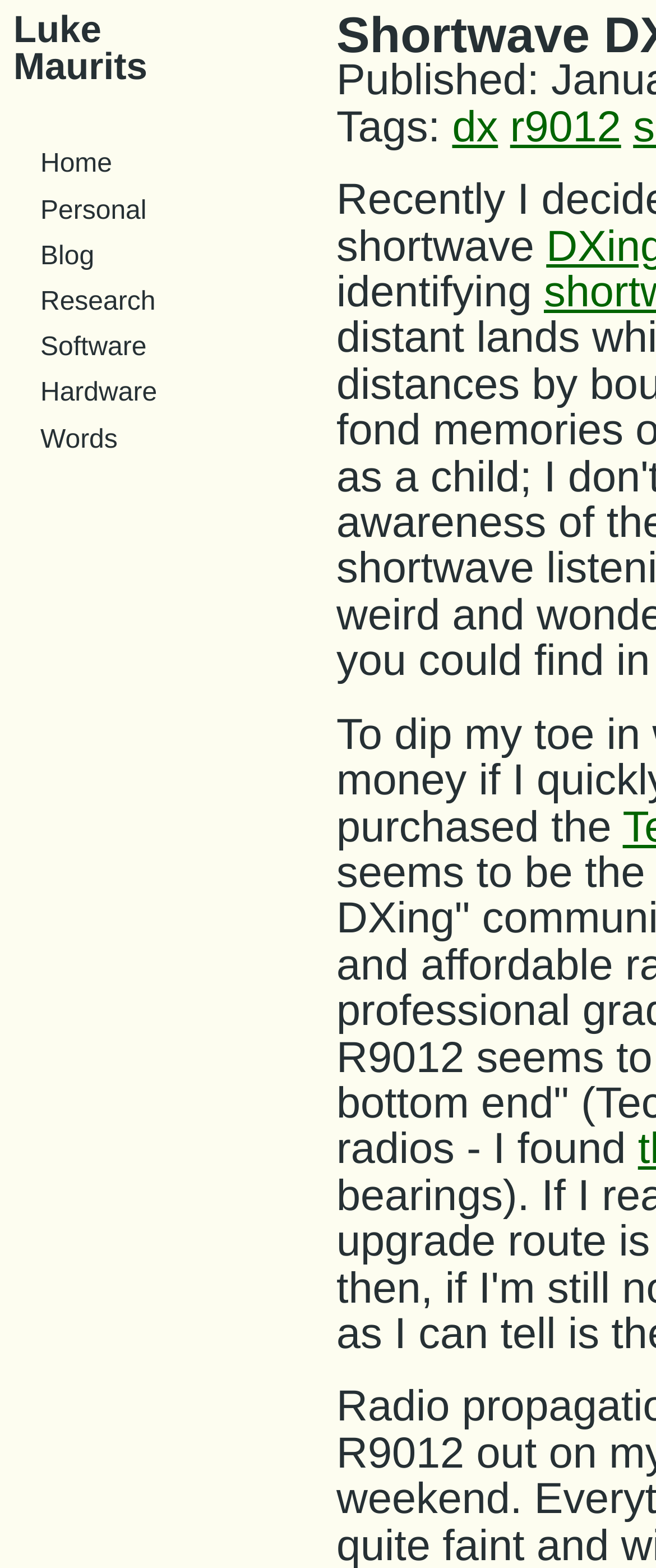Pinpoint the bounding box coordinates of the clickable element to carry out the following instruction: "go to home page."

[0.062, 0.095, 0.431, 0.115]